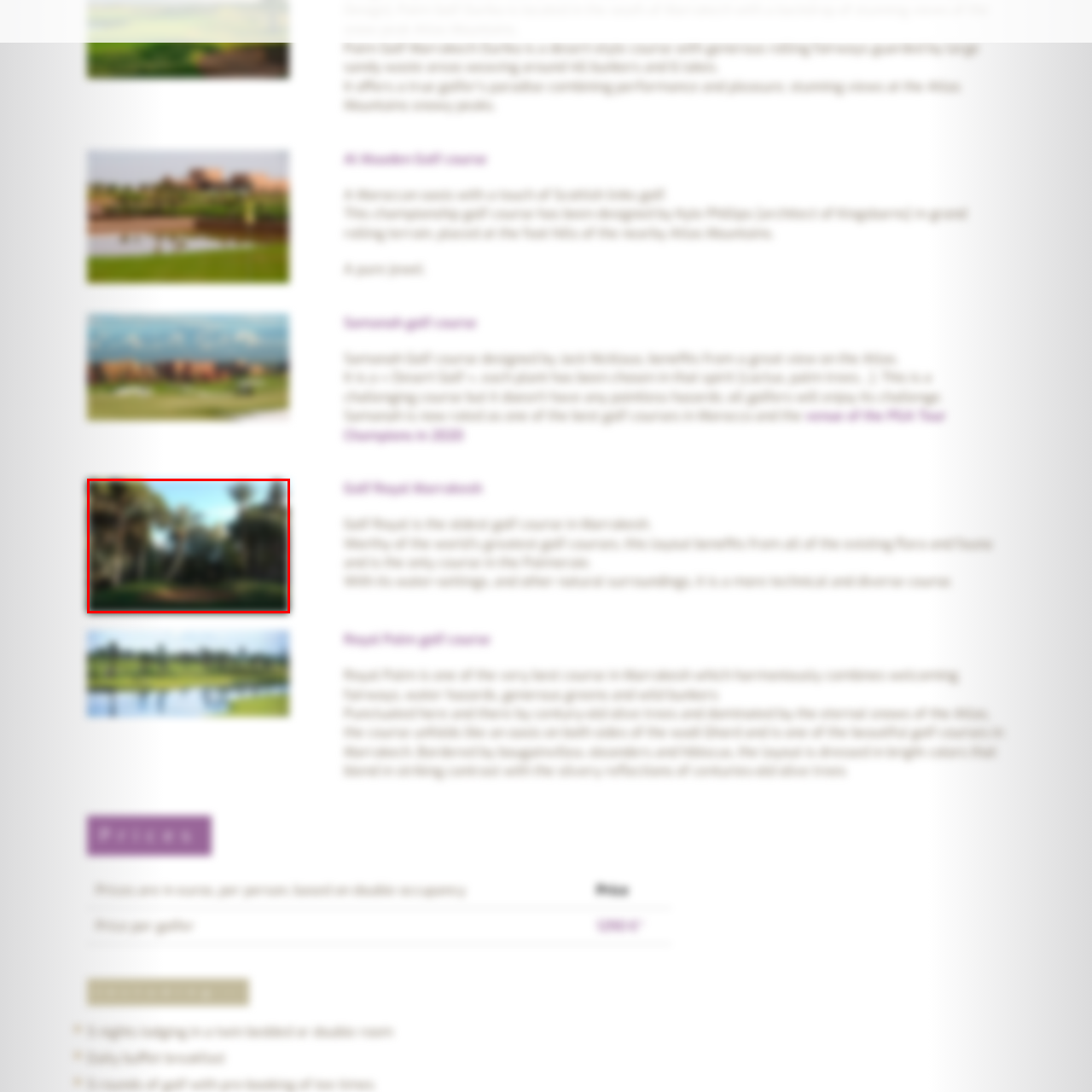Provide an in-depth caption for the picture enclosed by the red frame.

The image features a picturesque view of the Golf Royal course in Marrakesh, Morocco, showcasing its lush greenery and serene environment, characterized by elegantly arching palm trees and vibrant flora. As the oldest golf course in Marrakesh, Golf Royal is celebrated for its technical challenges and beautiful natural settings. The course intertwines with the existing flora and fauna of the Palmeraie, offering a blend of scenic beauty and golfing prowess. Its idyllic landscape is designed to provide a unique golfing experience, drawing the admiration of players and nature lovers alike.